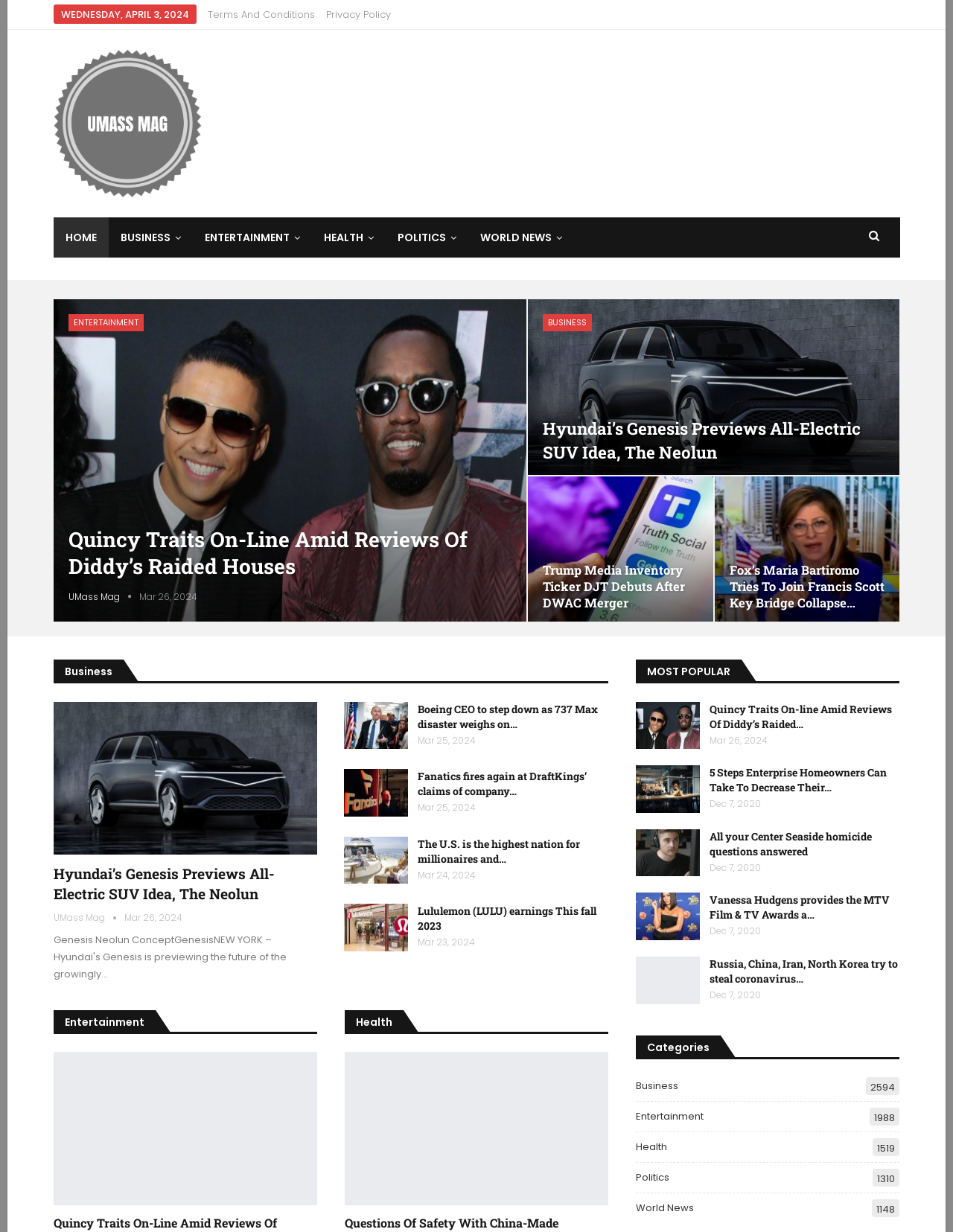Use a single word or phrase to answer the question:
How many main categories are there in the webpage?

5